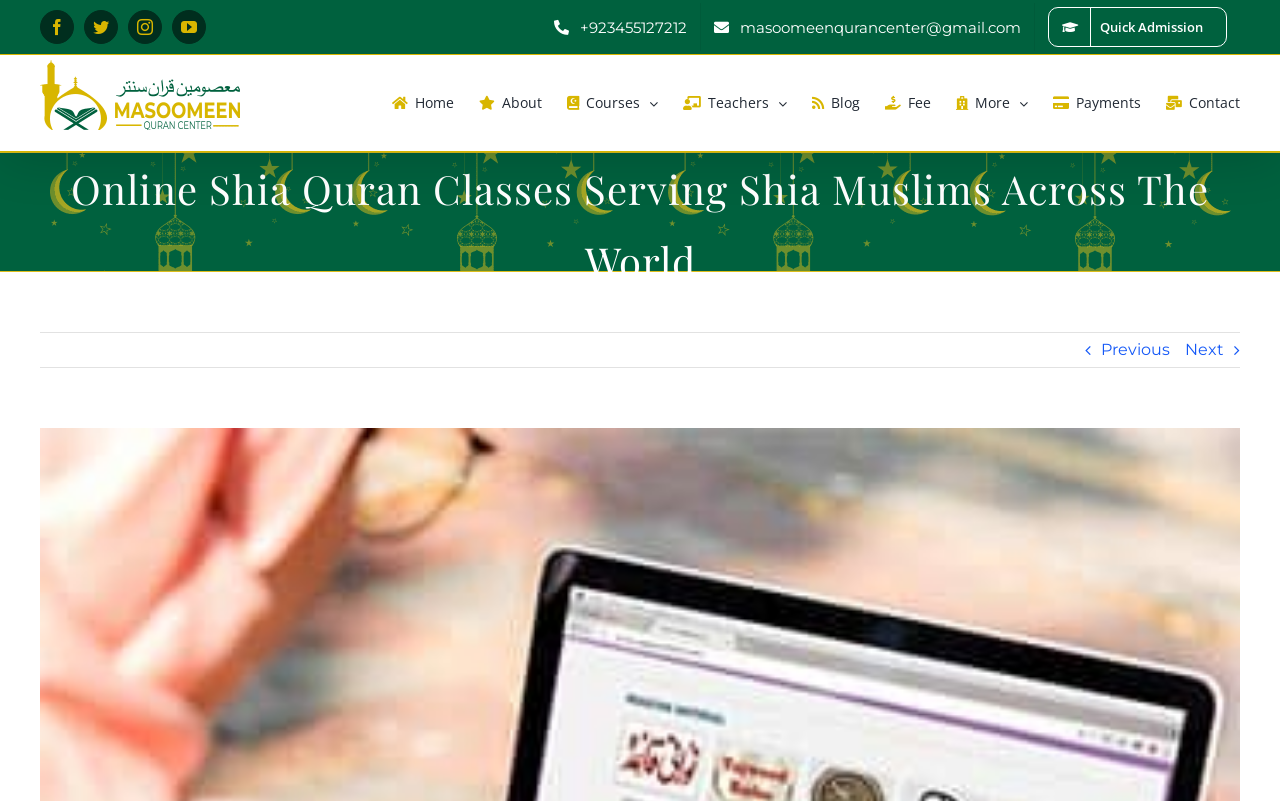Please indicate the bounding box coordinates of the element's region to be clicked to achieve the instruction: "Check Quick Admission". Provide the coordinates as four float numbers between 0 and 1, i.e., [left, top, right, bottom].

[0.809, 0.004, 0.969, 0.064]